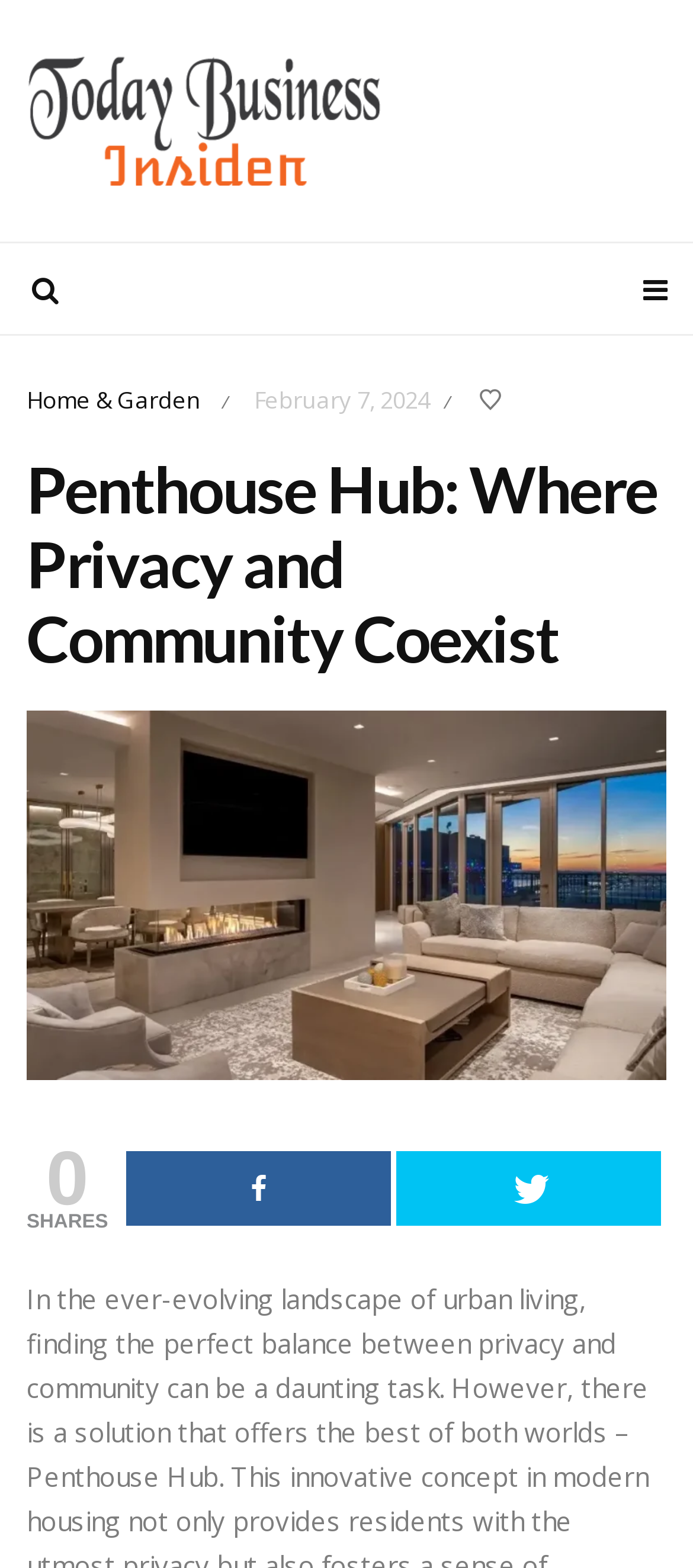Answer the question below using just one word or a short phrase: 
How many sharing options are available?

2